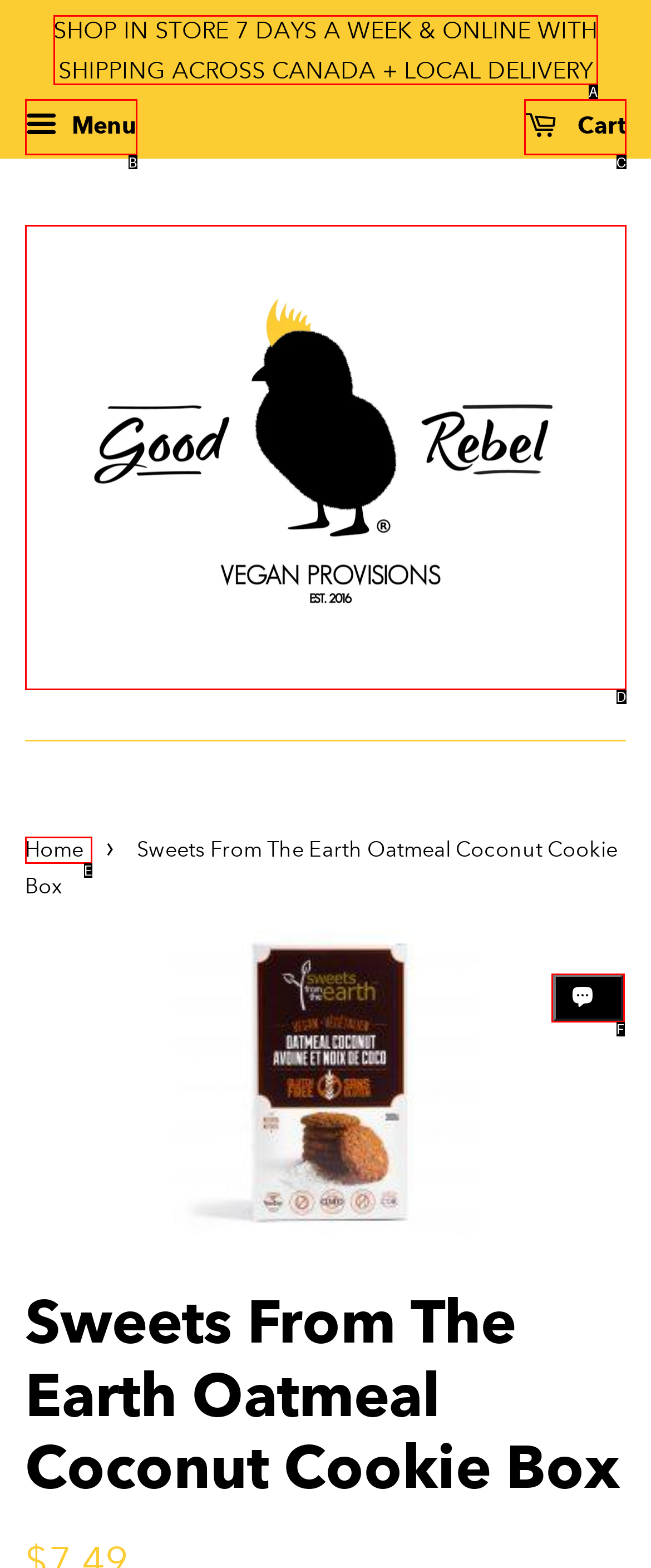Examine the description: 1 and indicate the best matching option by providing its letter directly from the choices.

F